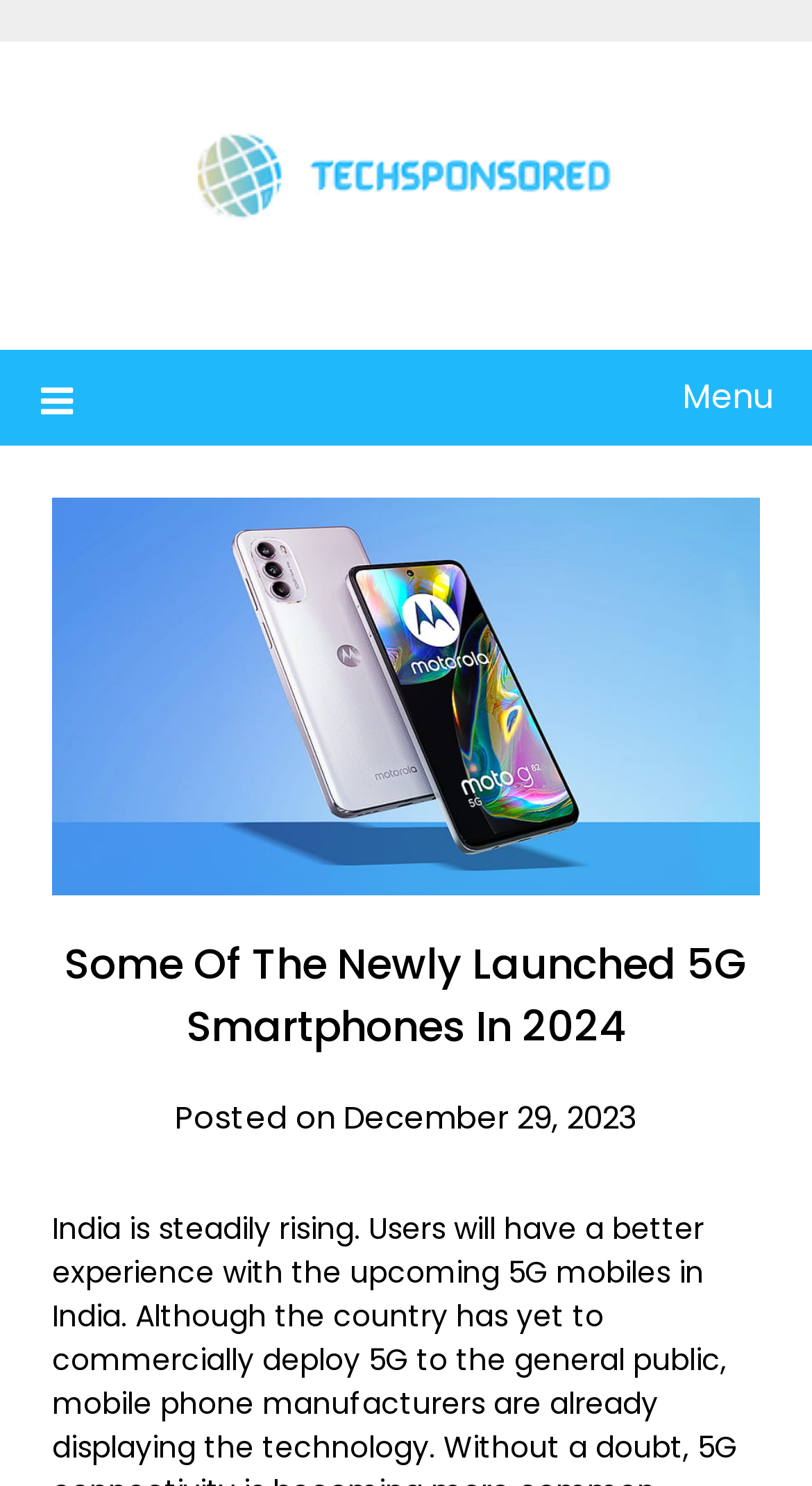What is the icon above the 'Menu' link?
Answer the question with just one word or phrase using the image.

Mobile